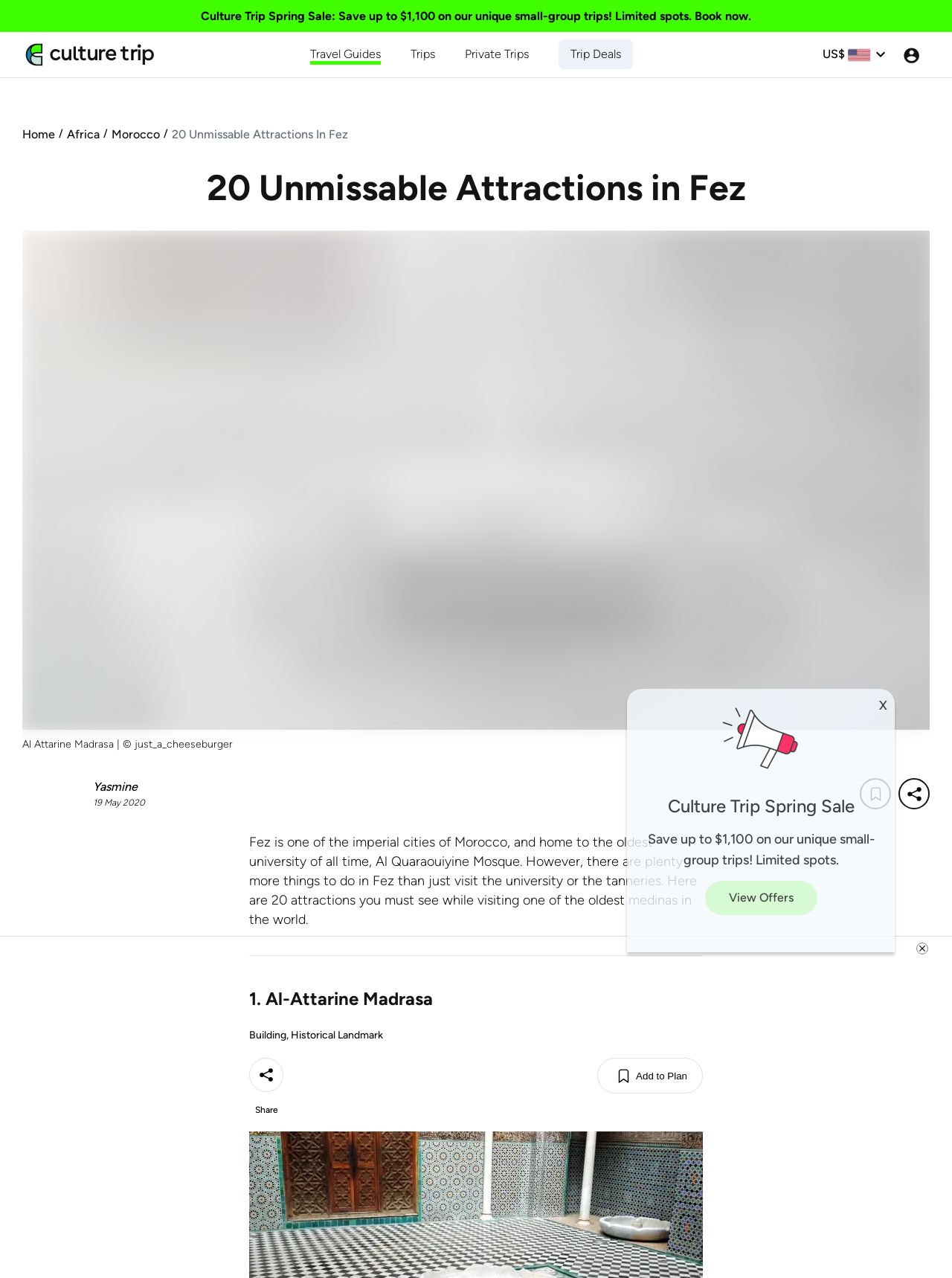Please identify the coordinates of the bounding box for the clickable region that will accomplish this instruction: "Click the Culture Trip logo".

[0.025, 0.036, 0.166, 0.047]